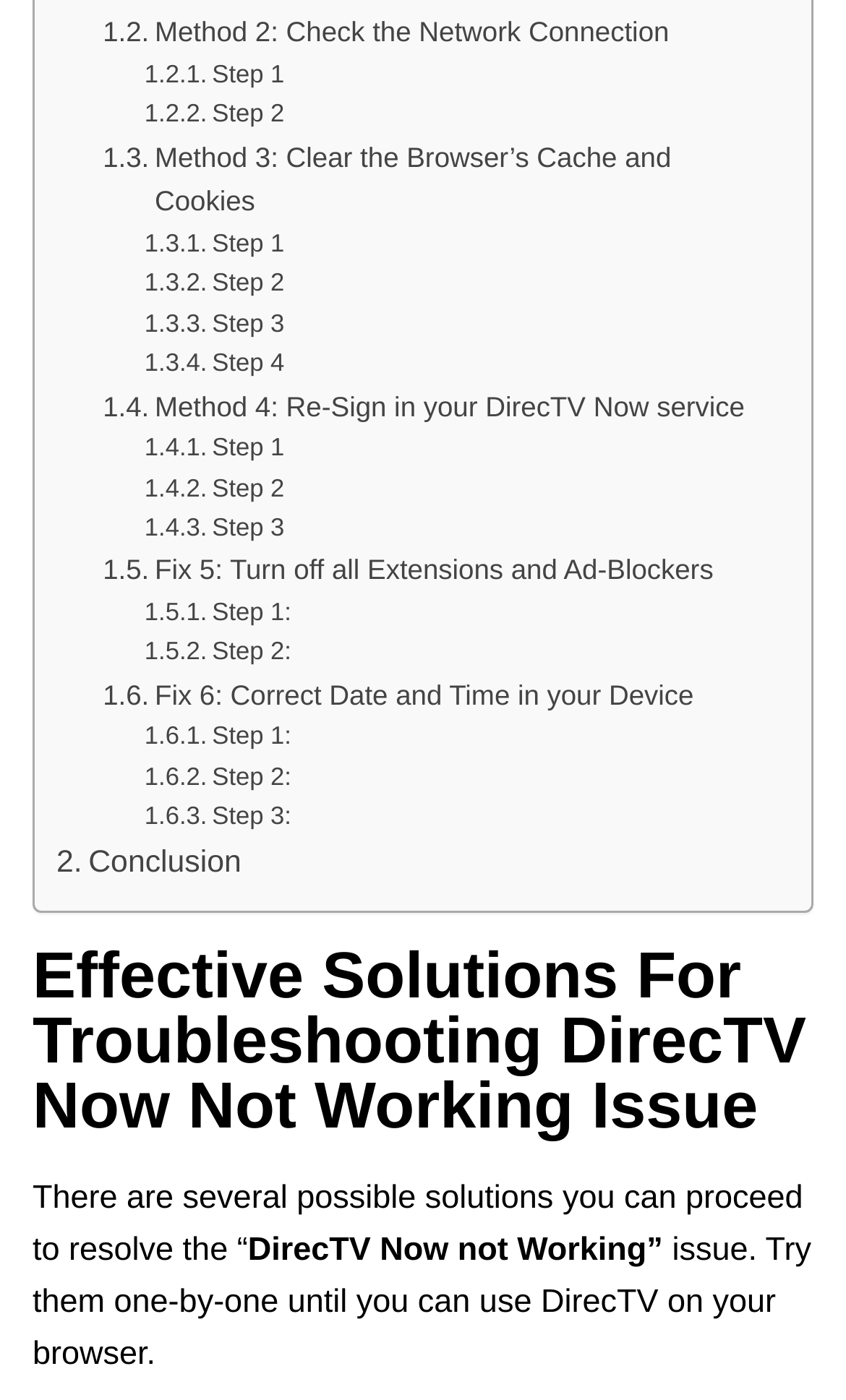Answer the question below using just one word or a short phrase: 
What is the first step in Method 3?

Step 1